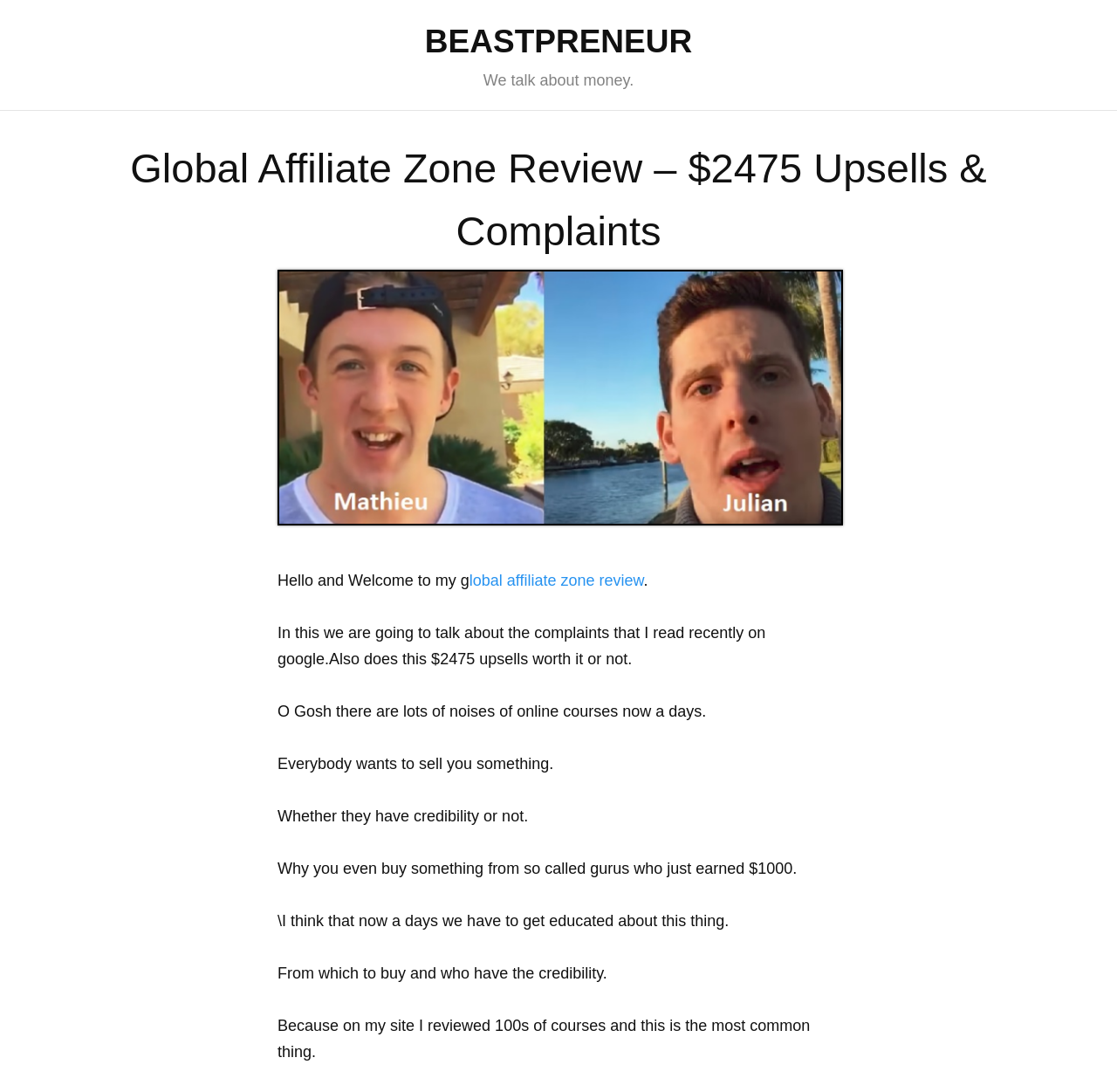What is the cost of the upsells?
Answer the question with as much detail as you can, using the image as a reference.

The cost of the upsells is mentioned in the heading element, which is 'Global Affiliate Zone Review – $2475 Upsells & Complaints'. This indicates that the upsells cost $2475.